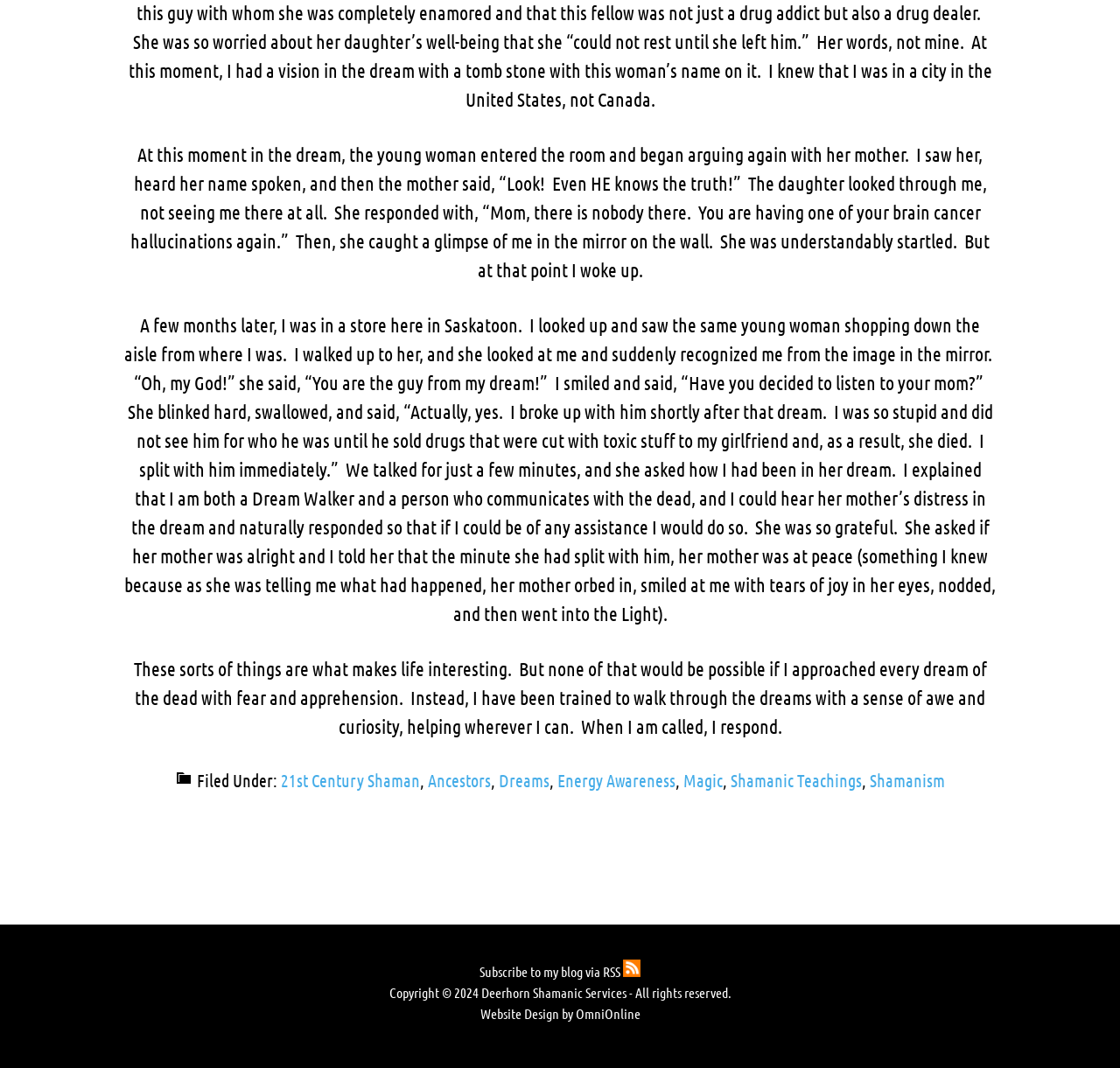How many links are in the footer?
Provide a detailed and well-explained answer to the question.

The footer contains 8 links, which are '21st Century Shaman', 'Ancestors', 'Dreams', 'Energy Awareness', 'Magic', 'Shamanic Teachings', 'Shamanism', and 'Website Design by OmniOnline'.